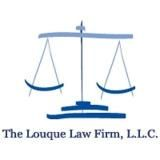Respond with a single word or phrase to the following question:
What color conveys professionalism and trust?

Blue